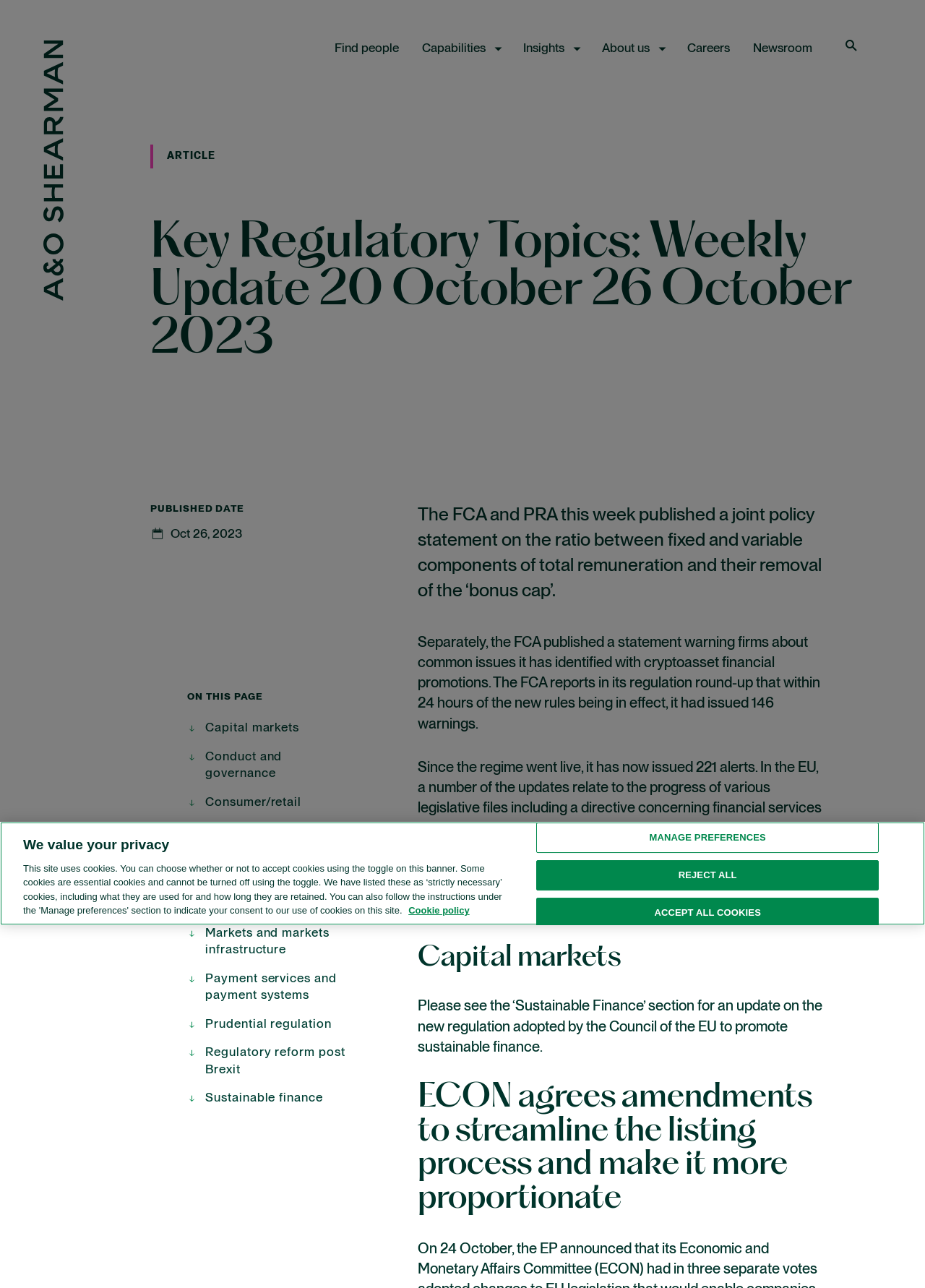Construct a comprehensive caption that outlines the webpage's structure and content.

This webpage is about Allen & Overy's weekly update on key regulatory topics affecting the financial services sector. At the top, there are several navigation buttons and links, including "Find people", "Capabilities", "Insights", "About us", "Careers", and "Newsroom". On the right side, there is a search button with a magnifying glass icon.

Below the navigation bar, there is a heading that reads "Key Regulatory Topics: Weekly Update 20 October – 26 October 2023". Next to it, there is a published date "Oct 26, 2023". 

The main content of the webpage is divided into sections, each with a heading and a list of links. The sections include "Capital markets", "Conduct and governance", "Consumer/retail", "Financial crime and sanctions", "Fintech", and others. Each link has a small icon next to it.

The webpage also contains several paragraphs of text, discussing various regulatory topics, including the FCA and PRA's joint policy statement, the FCA's warning about cryptoasset financial promotions, and updates on EU legislative files.

At the bottom of the webpage, there is a cookie banner with a heading "We value your privacy" and several buttons to manage cookie preferences.